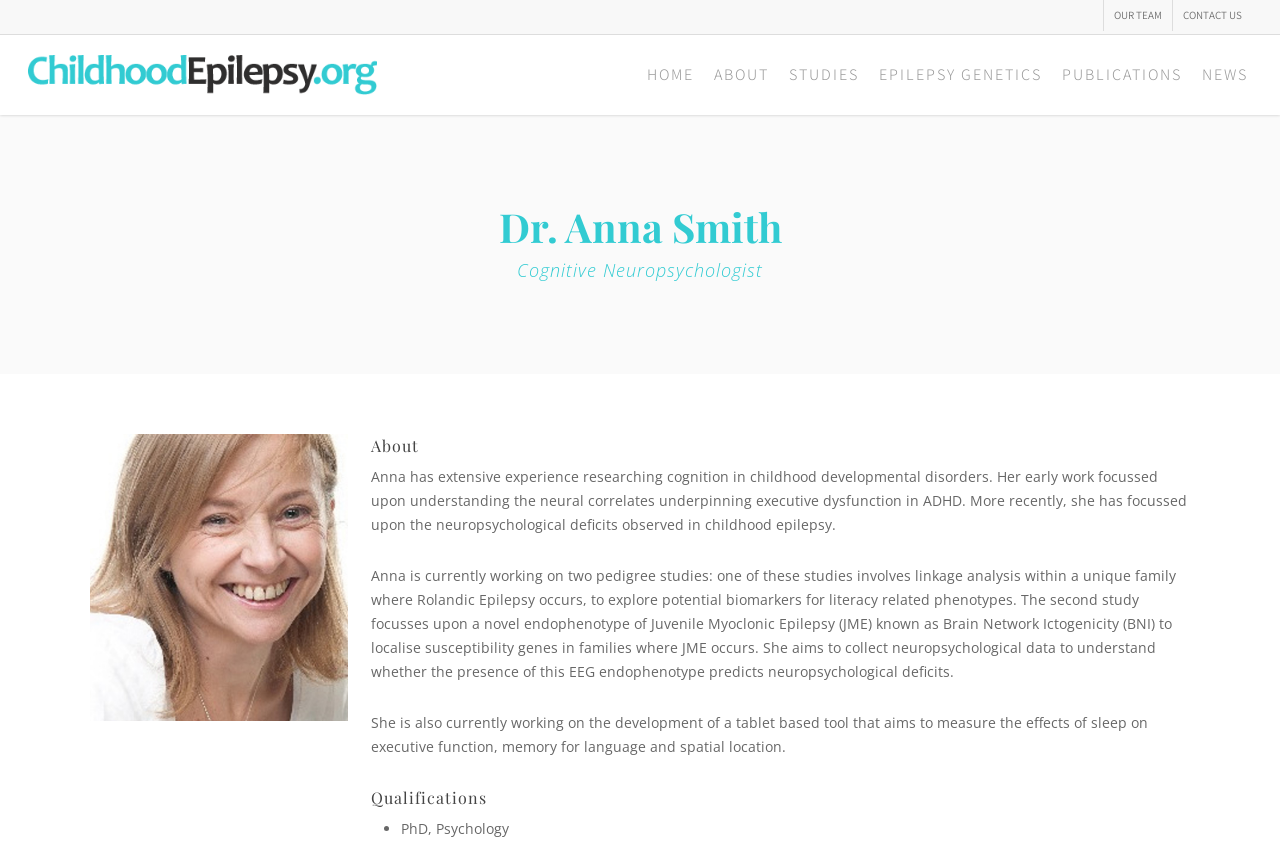Identify the bounding box coordinates of the section to be clicked to complete the task described by the following instruction: "Visit Childhood Epilepsy page". The coordinates should be four float numbers between 0 and 1, formatted as [left, top, right, bottom].

[0.022, 0.065, 0.294, 0.113]